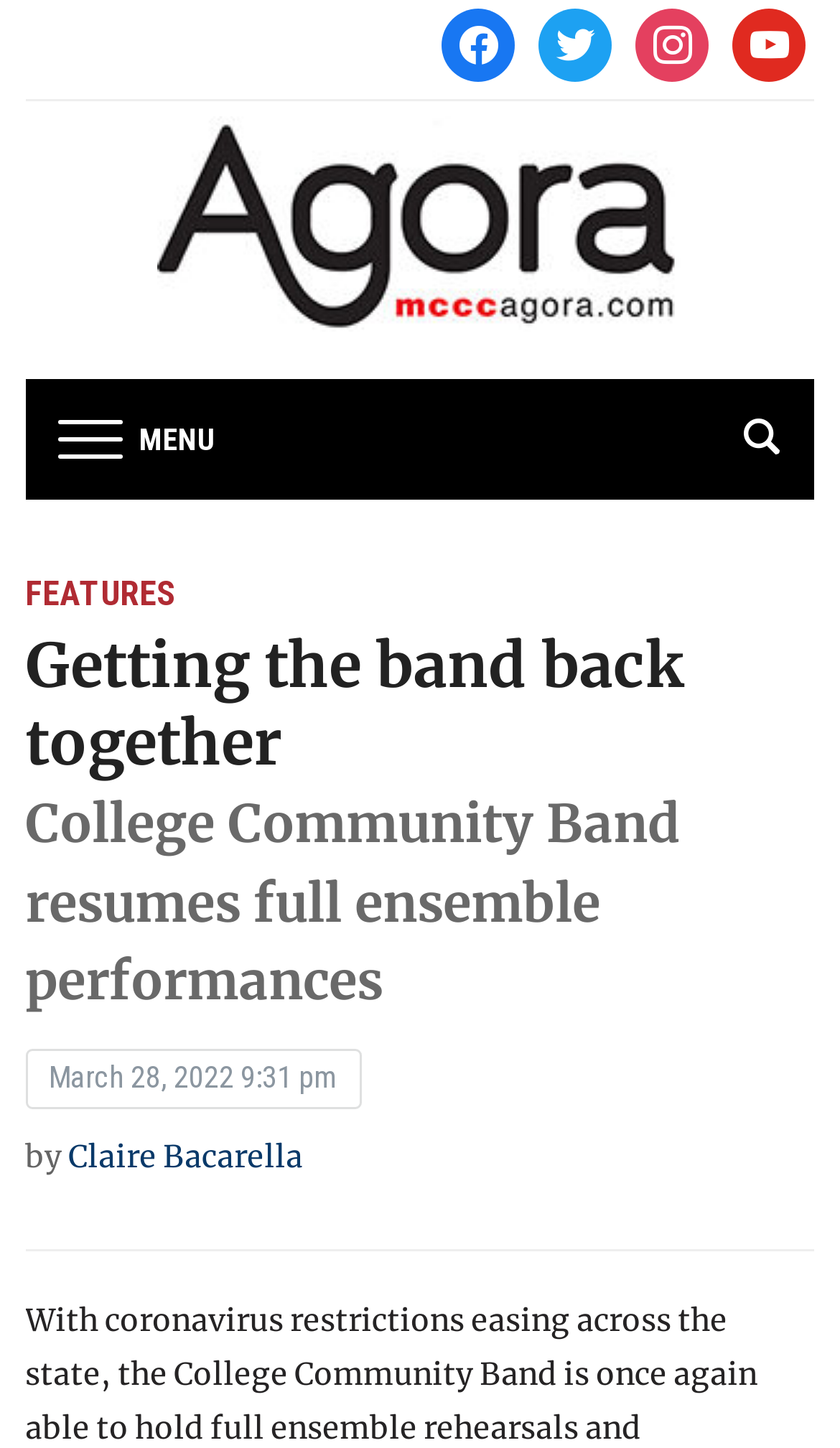Extract the main heading text from the webpage.

Getting the band back together
College Community Band resumes full ensemble performances